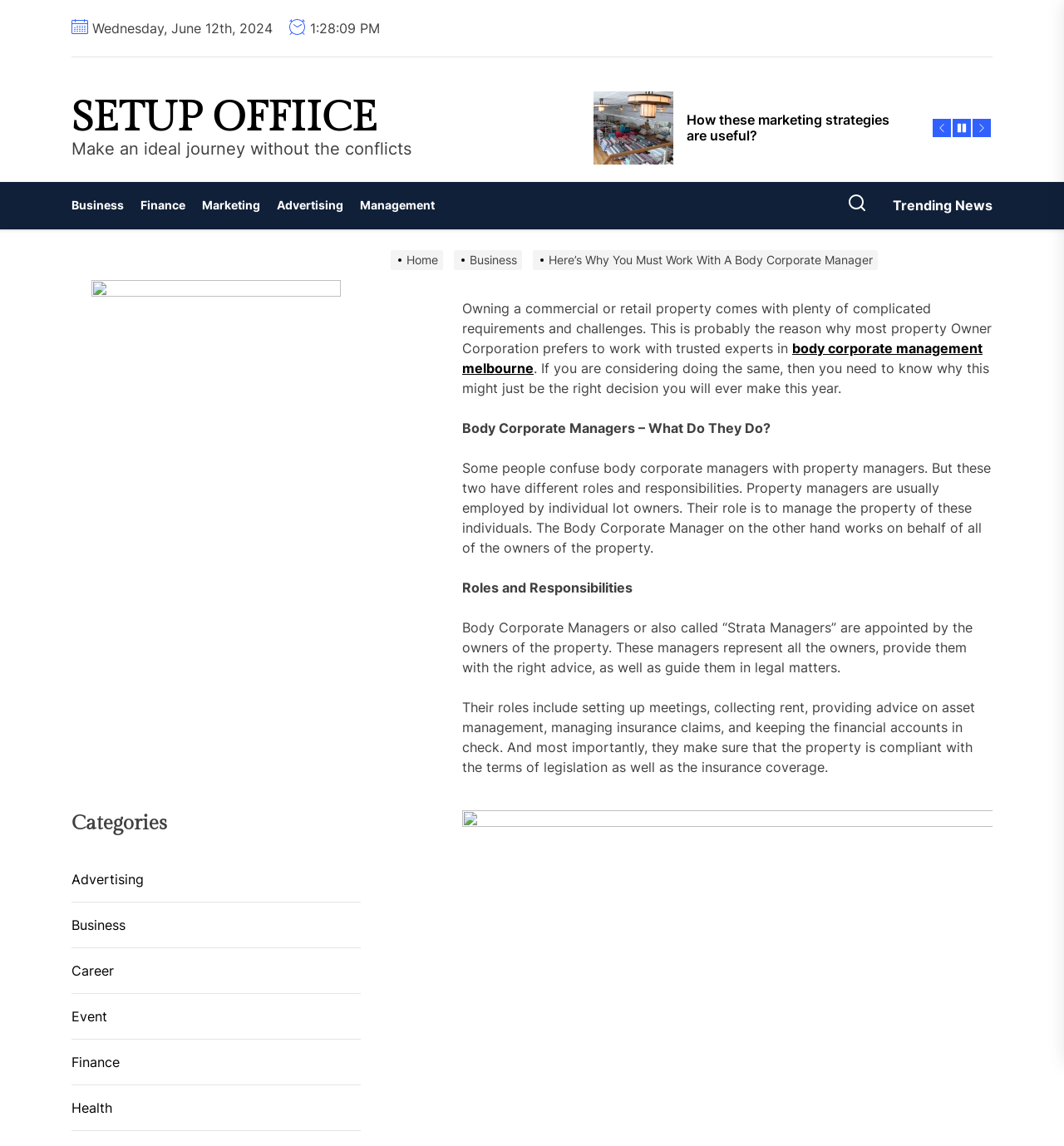Please locate the bounding box coordinates of the region I need to click to follow this instruction: "Navigate to the 'Business' category".

[0.067, 0.159, 0.124, 0.2]